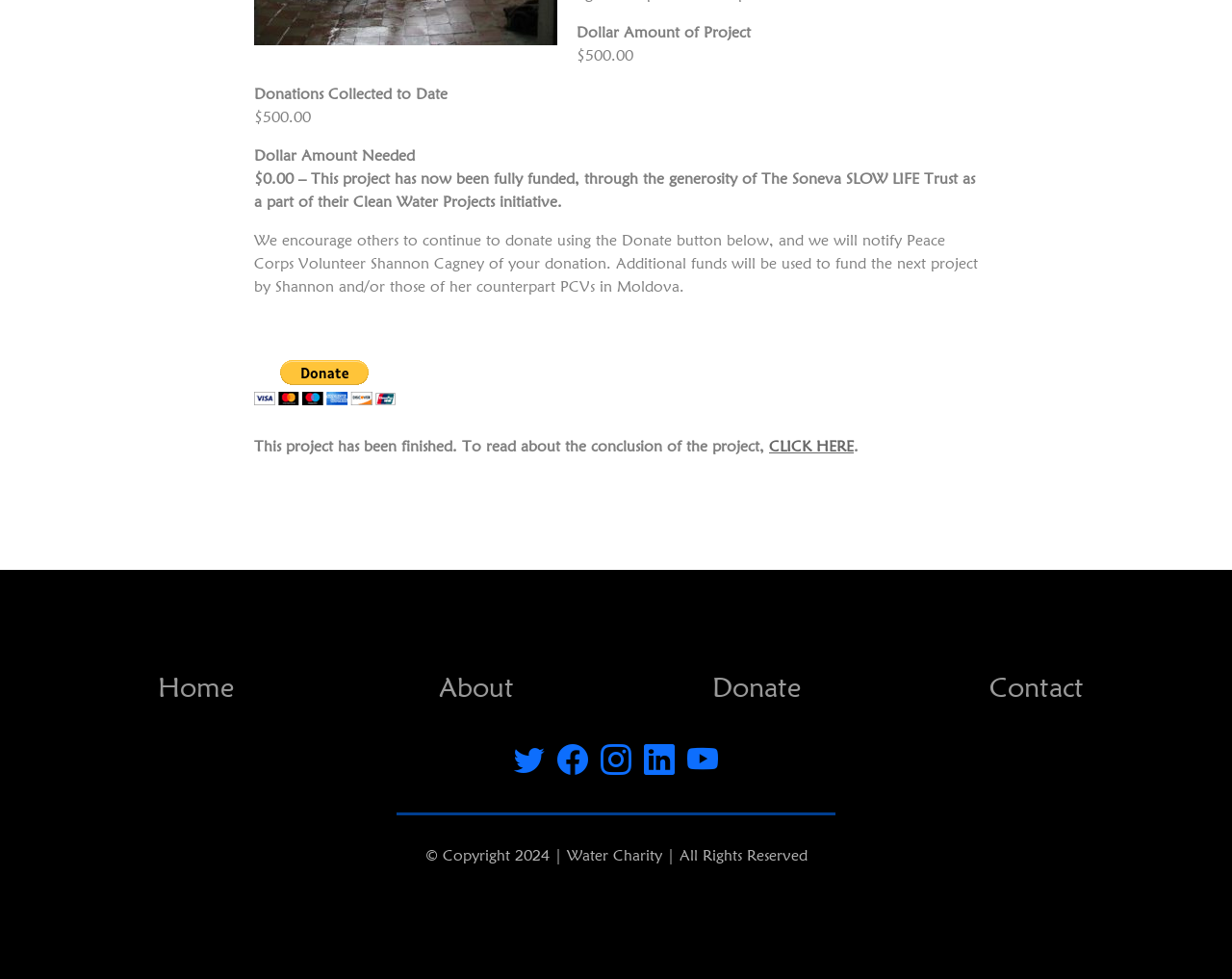From the webpage screenshot, predict the bounding box coordinates (top-left x, top-left y, bottom-right x, bottom-right y) for the UI element described here: About

[0.282, 0.681, 0.491, 0.723]